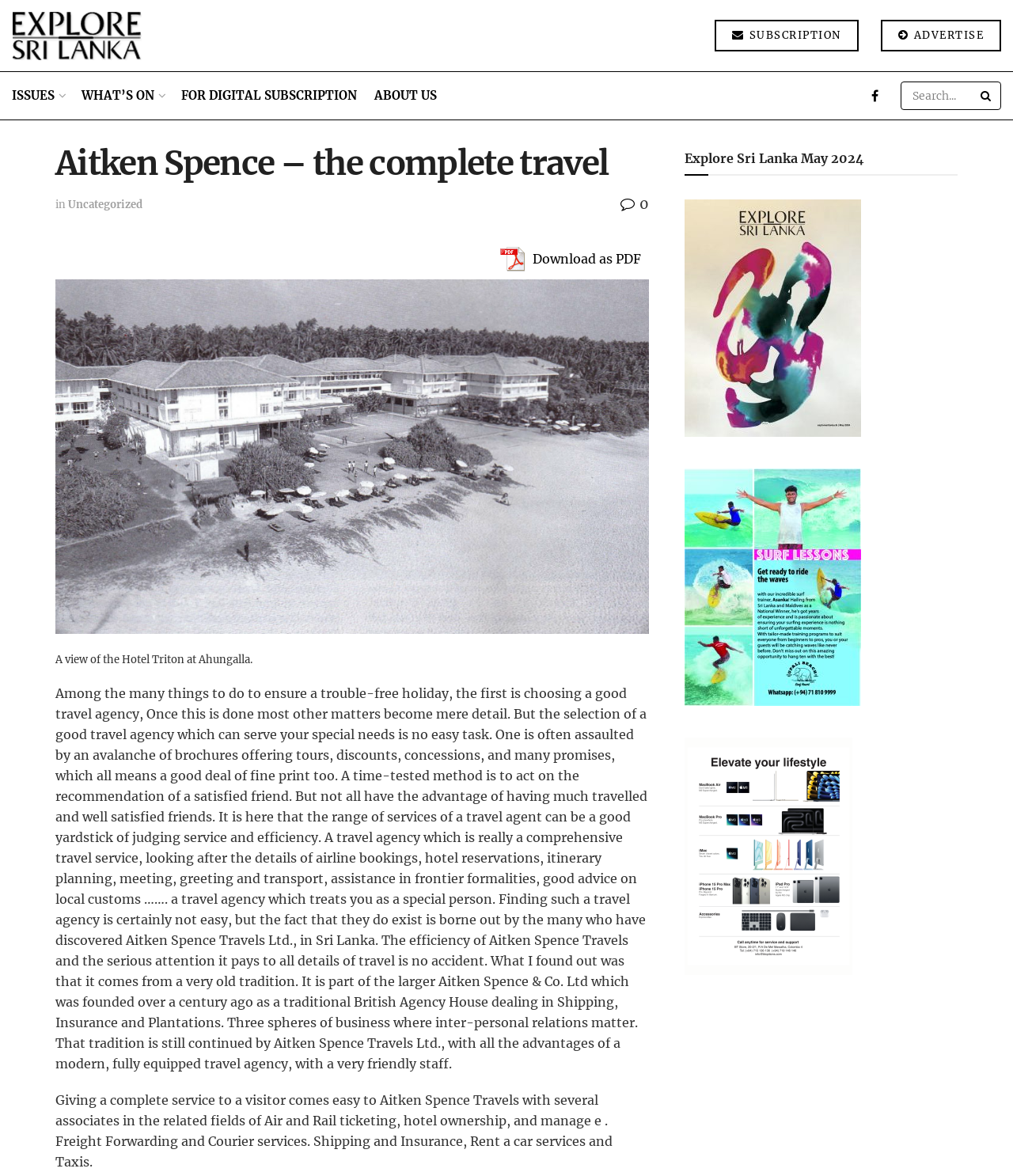Craft a detailed narrative of the webpage's structure and content.

The webpage appears to be a travel agency website, specifically Aitken Spence Travels Ltd., with a focus on exploring Sri Lanka. At the top left, there is a navigation menu with links to "Retail", "Subscription", "Advertise", and more. On the top right, there is a search bar with a search button.

Below the navigation menu, there is a large heading that reads "Aitken Spence – the complete travel". Underneath, there are several links to different sections, including "Uncategorized", a download link for a PDF, and an image of a PDF icon.

The main content of the page is a descriptive text about Aitken Spence Travels Ltd., highlighting their services and expertise in planning trouble-free holidays. The text is divided into two paragraphs, with the first paragraph discussing the importance of choosing a good travel agency and the second paragraph describing the services offered by Aitken Spence Travels Ltd.

To the right of the main content, there is a section with a heading "Explore Sri Lanka May 2024" and three links with accompanying images. These links appear to be related to exploring Sri Lanka, but the exact content is not specified.

At the bottom of the page, there is a figure with an image of the Hotel Triton at Ahungalla, which is likely a promotional image for the hotel.